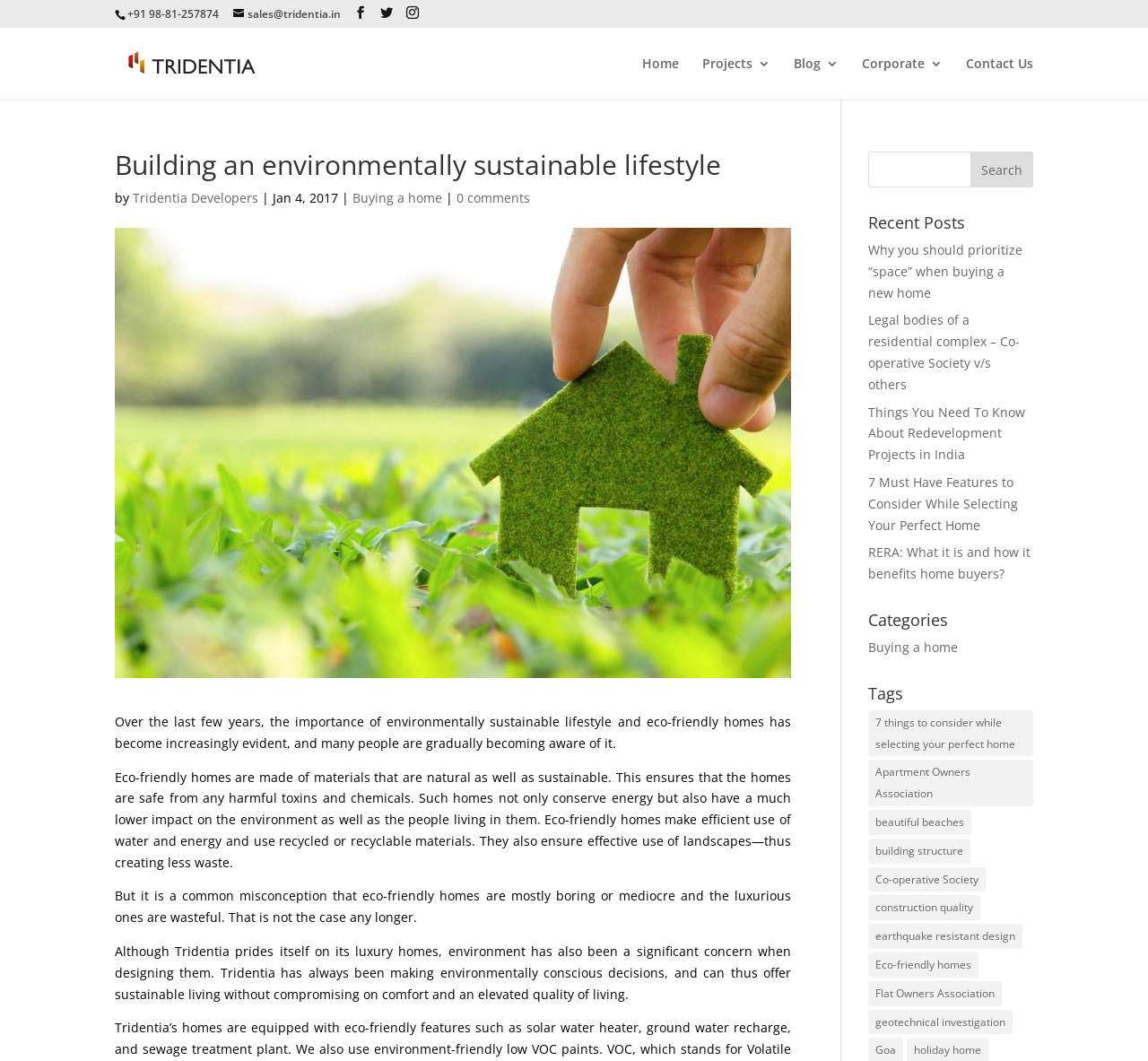What is the developer's name?
Please respond to the question with a detailed and informative answer.

I found the developer's name, 'Tridentia', in a link element with a bounding box coordinate of [0.103, 0.051, 0.232, 0.067], which is also accompanied by an image element with a similar bounding box coordinate.